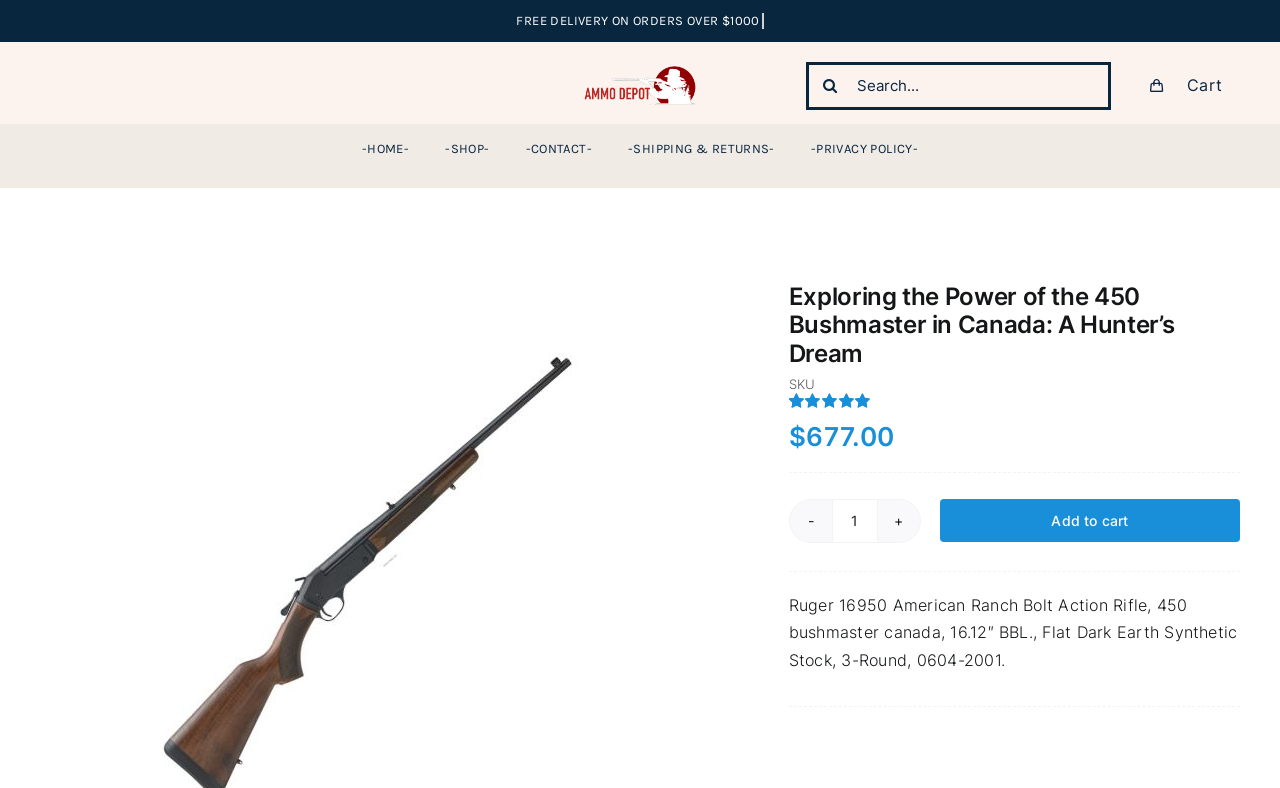Provide a short answer using a single word or phrase for the following question: 
What is the stock material of the Ruger 16950 rifle?

Flat Dark Earth Synthetic